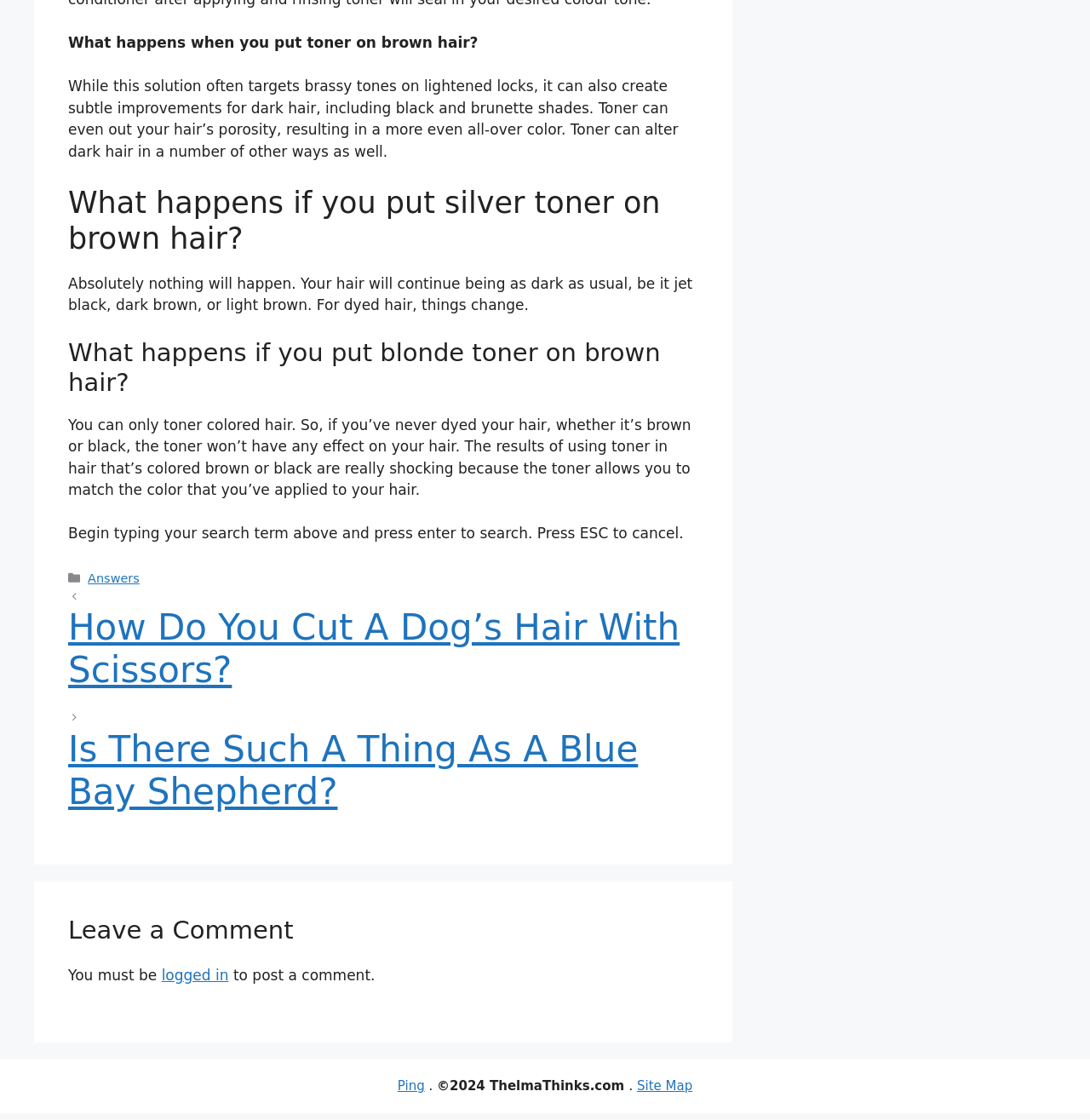Predict the bounding box of the UI element that fits this description: "Answers".

[0.081, 0.51, 0.128, 0.522]